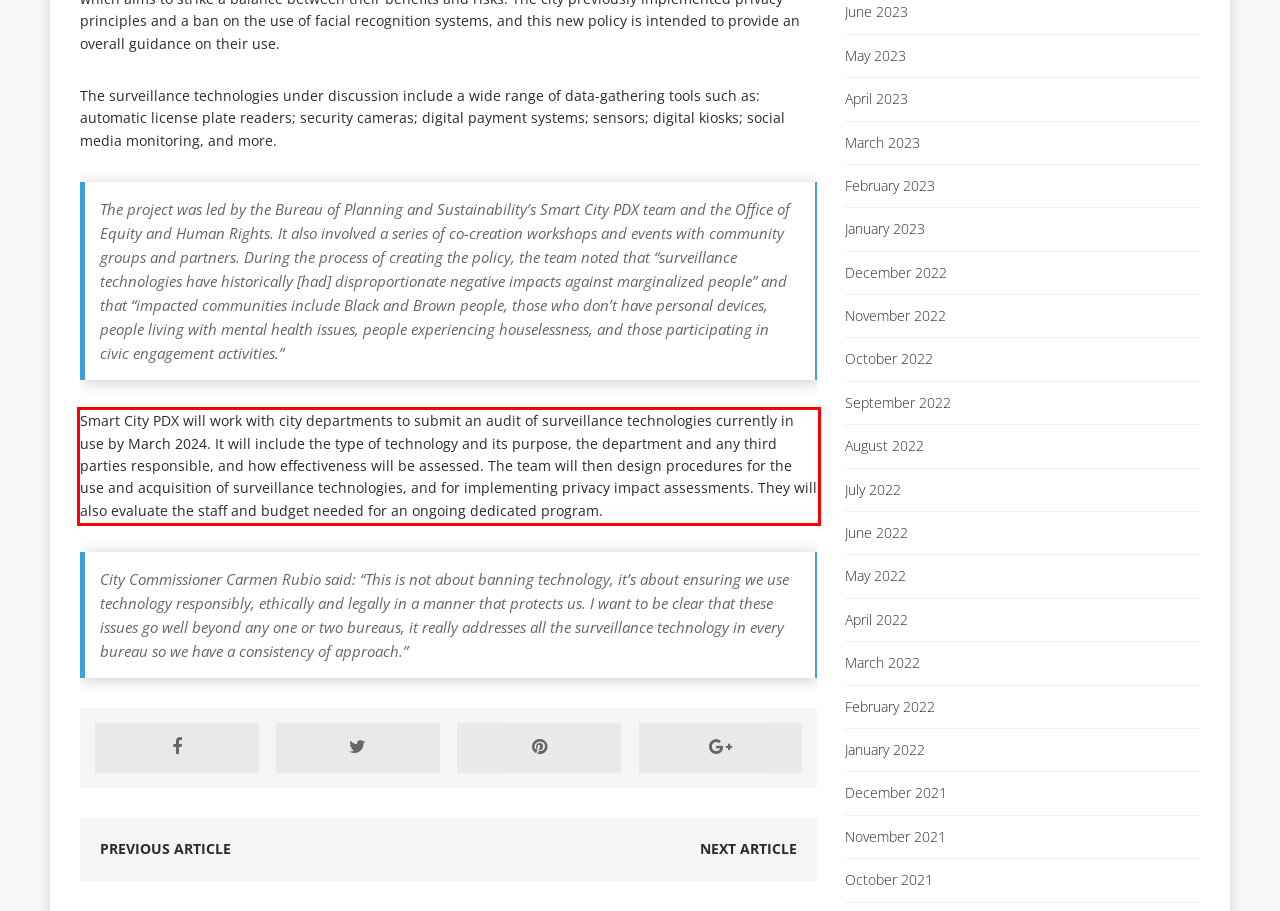Given the screenshot of the webpage, identify the red bounding box, and recognize the text content inside that red bounding box.

Smart City PDX will work with city departments to submit an audit of surveillance technologies currently in use by March 2024. It will include the type of technology and its purpose, the department and any third parties responsible, and how effectiveness will be assessed. The team will then design procedures for the use and acquisition of surveillance technologies, and for implementing privacy impact assessments. They will also evaluate the staff and budget needed for an ongoing dedicated program.